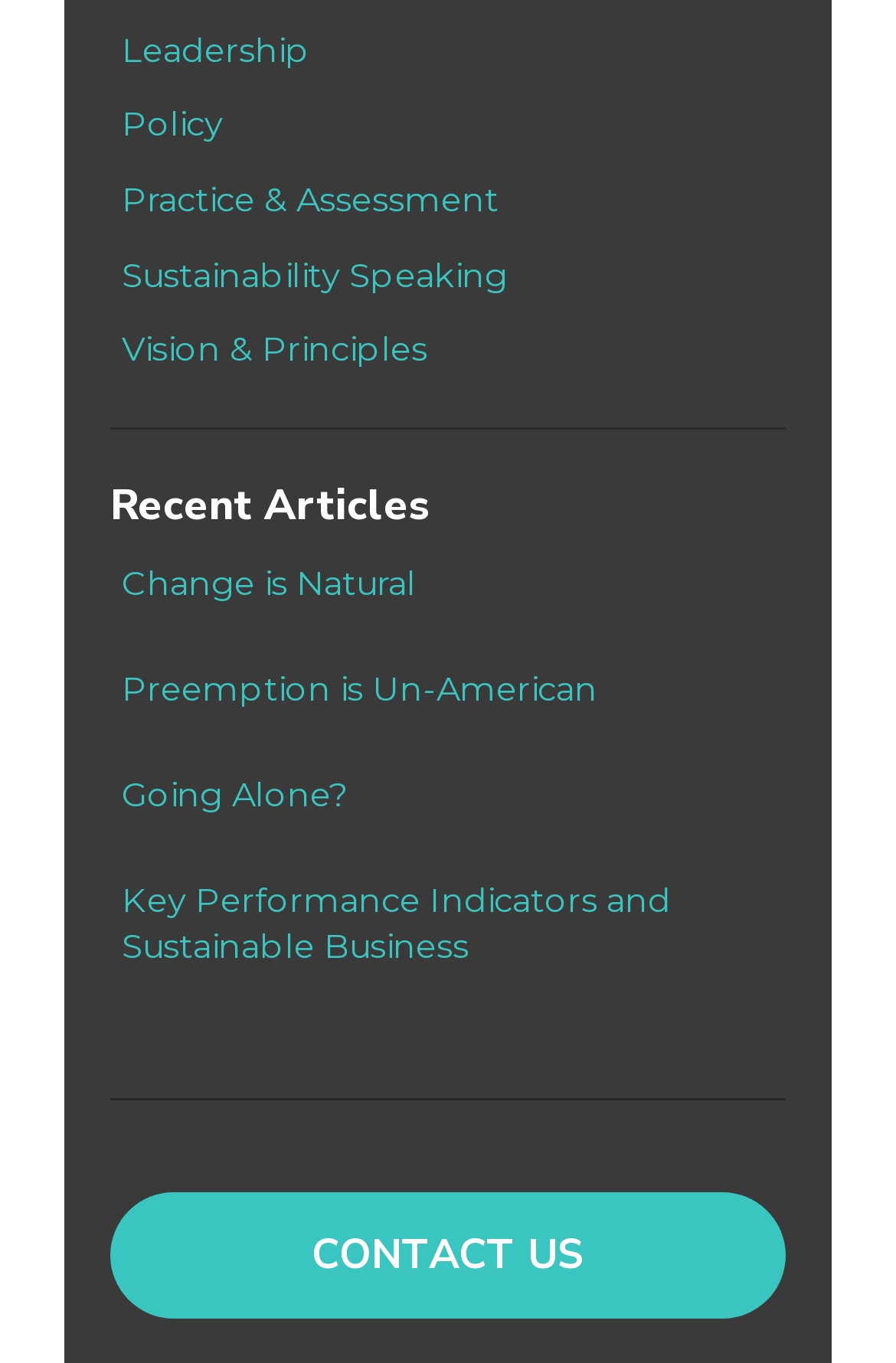Analyze the image and deliver a detailed answer to the question: What is the topic of the article 'Key Performance Indicators and Sustainable Business'?

Based on the title of the article 'Key Performance Indicators and Sustainable Business', it appears to be related to sustainable business practices and performance metrics.